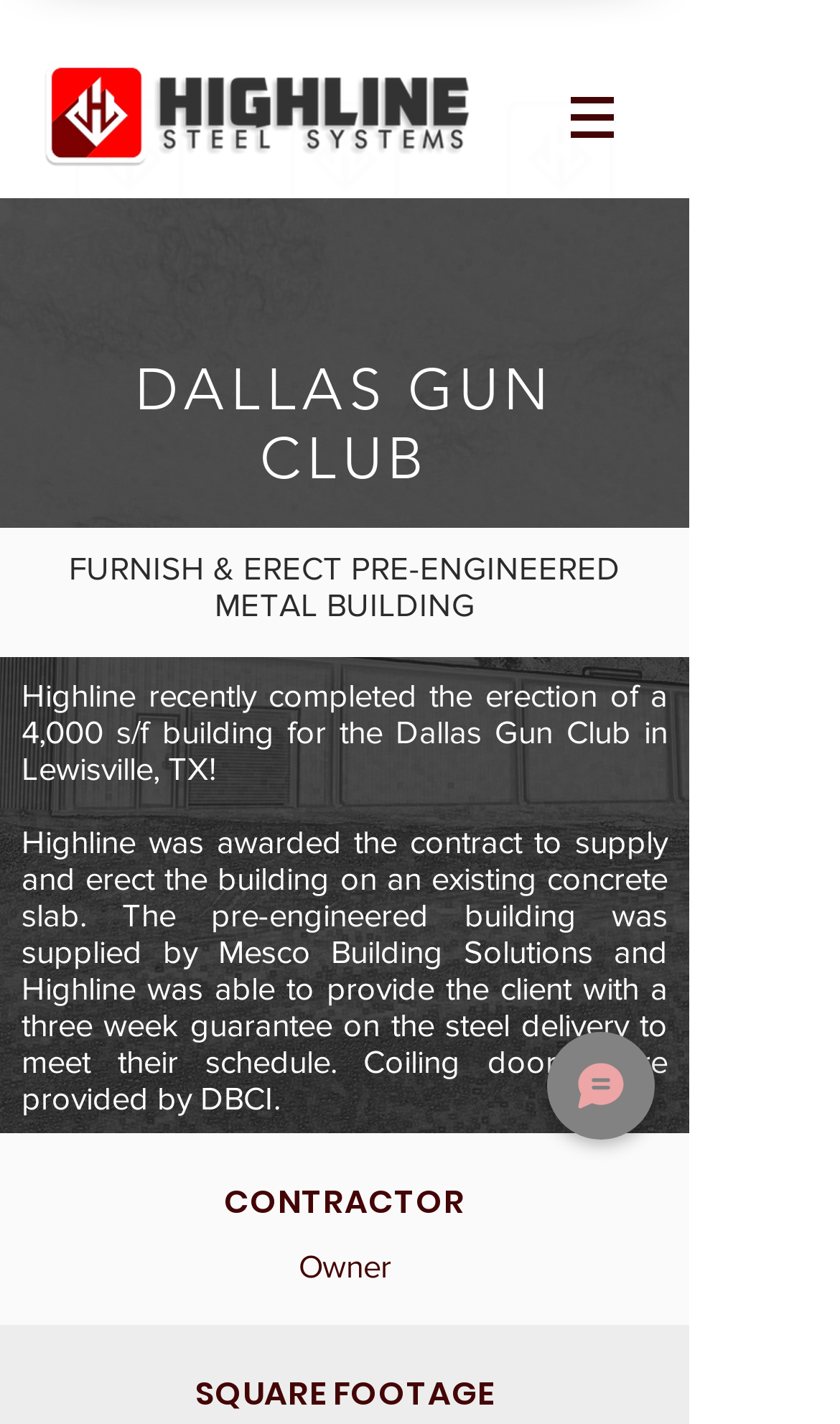Is there a chat button on the webpage?
Please utilize the information in the image to give a detailed response to the question.

I found this answer by observing the button element with the content 'Chat' and its bounding box coordinates, which indicates its presence on the webpage.